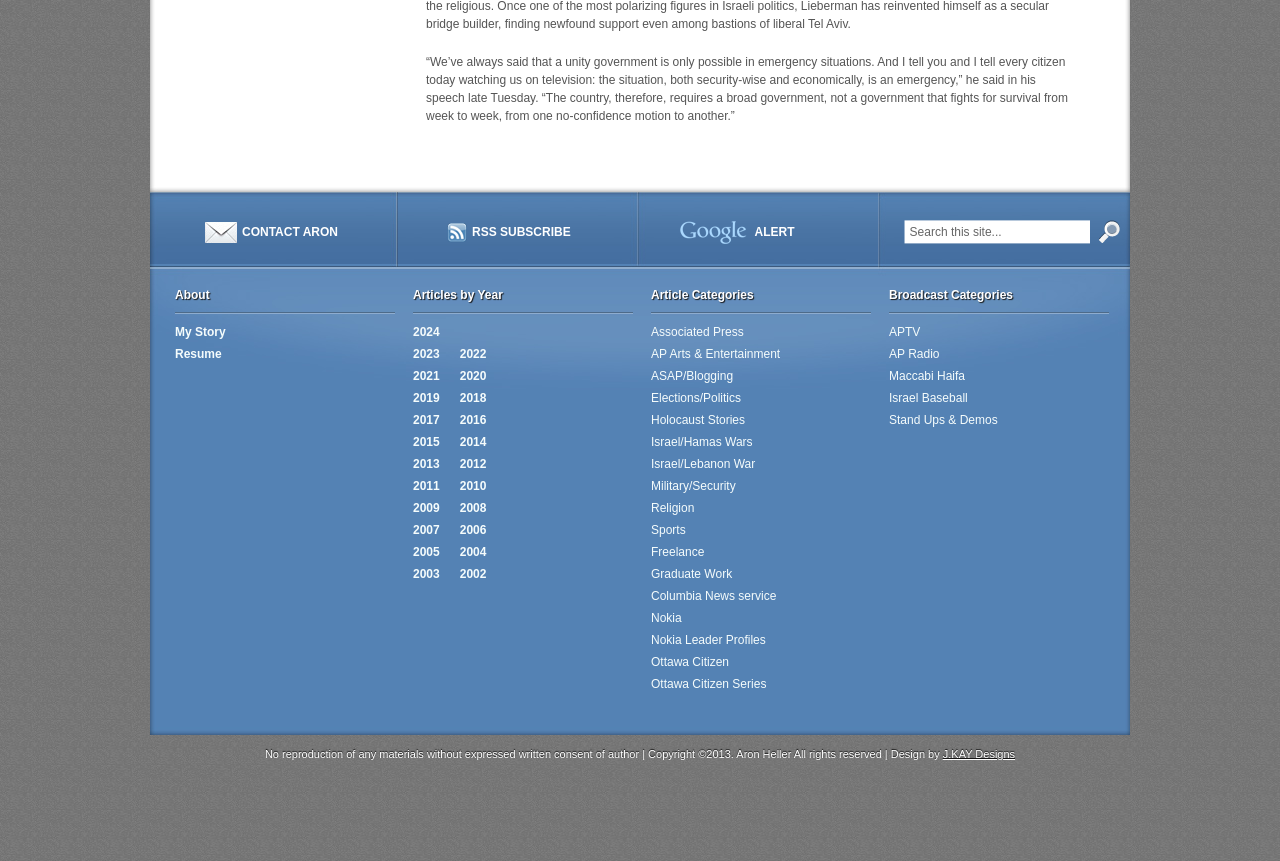Refer to the screenshot and give an in-depth answer to this question: What categories of articles are available on this webpage?

The webpage provides a list of article categories, including years from 2002 to 2024, and other categories such as Associated Press, Elections/Politics, Holocaust Stories, and more.